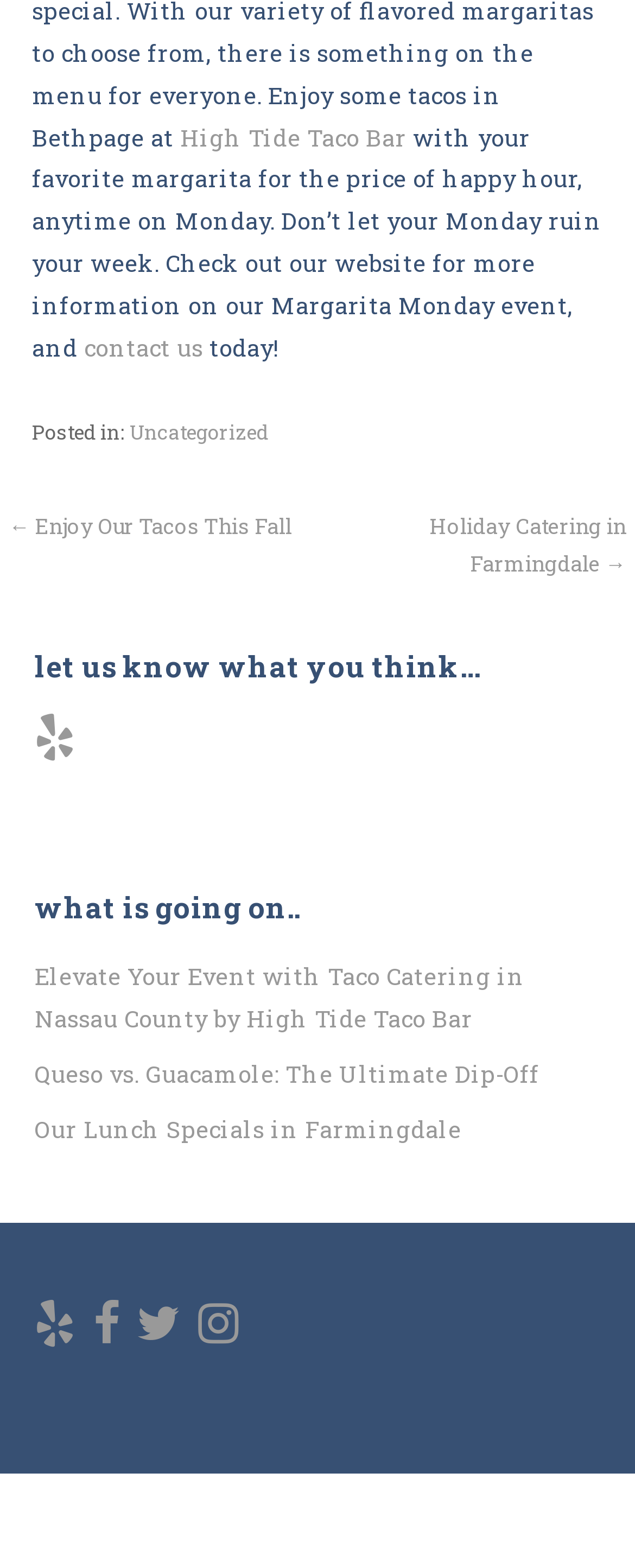What is the event on Mondays?
Refer to the screenshot and answer in one word or phrase.

Margarita Monday